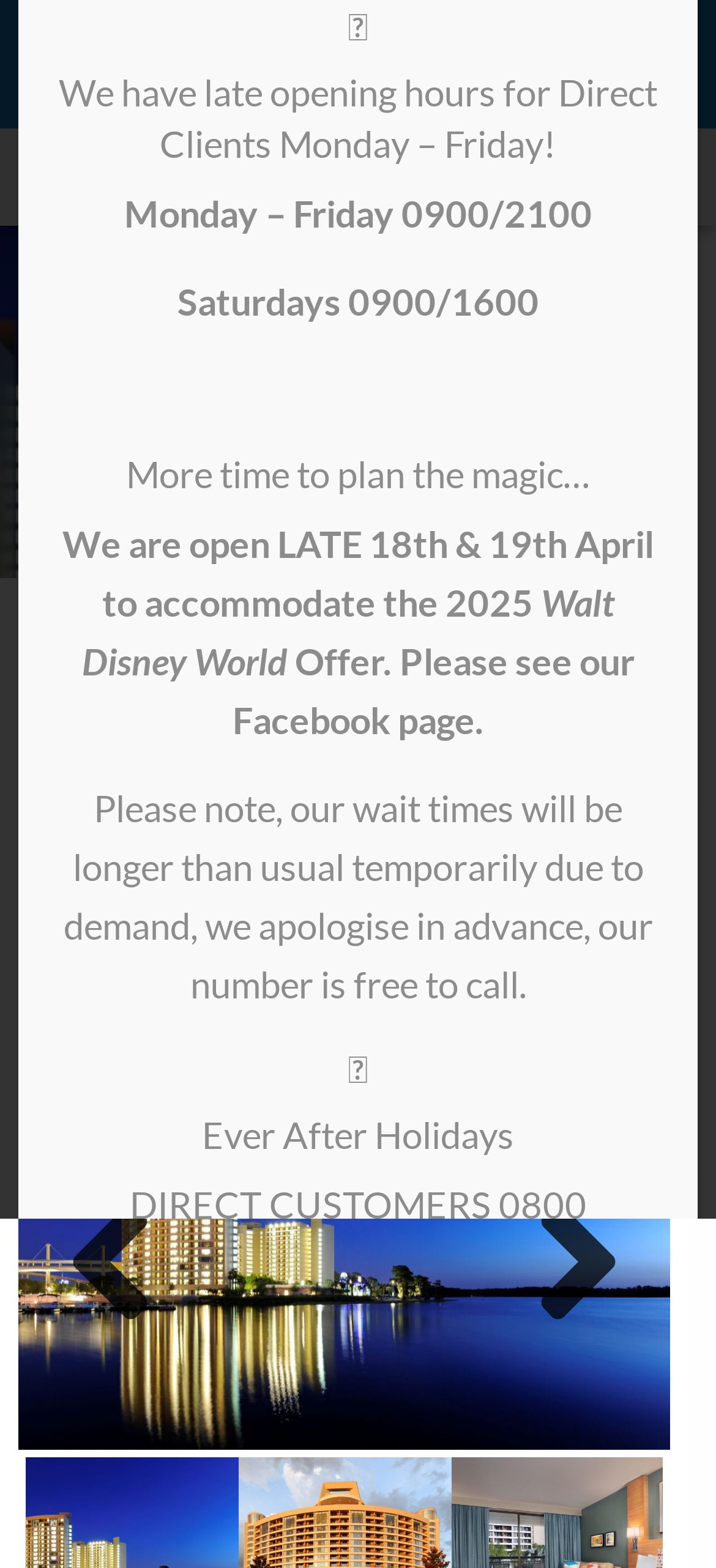Please find the bounding box coordinates of the element that you should click to achieve the following instruction: "Call Stephen Lucas for more information". The coordinates should be presented as four float numbers between 0 and 1: [left, top, right, bottom].

None